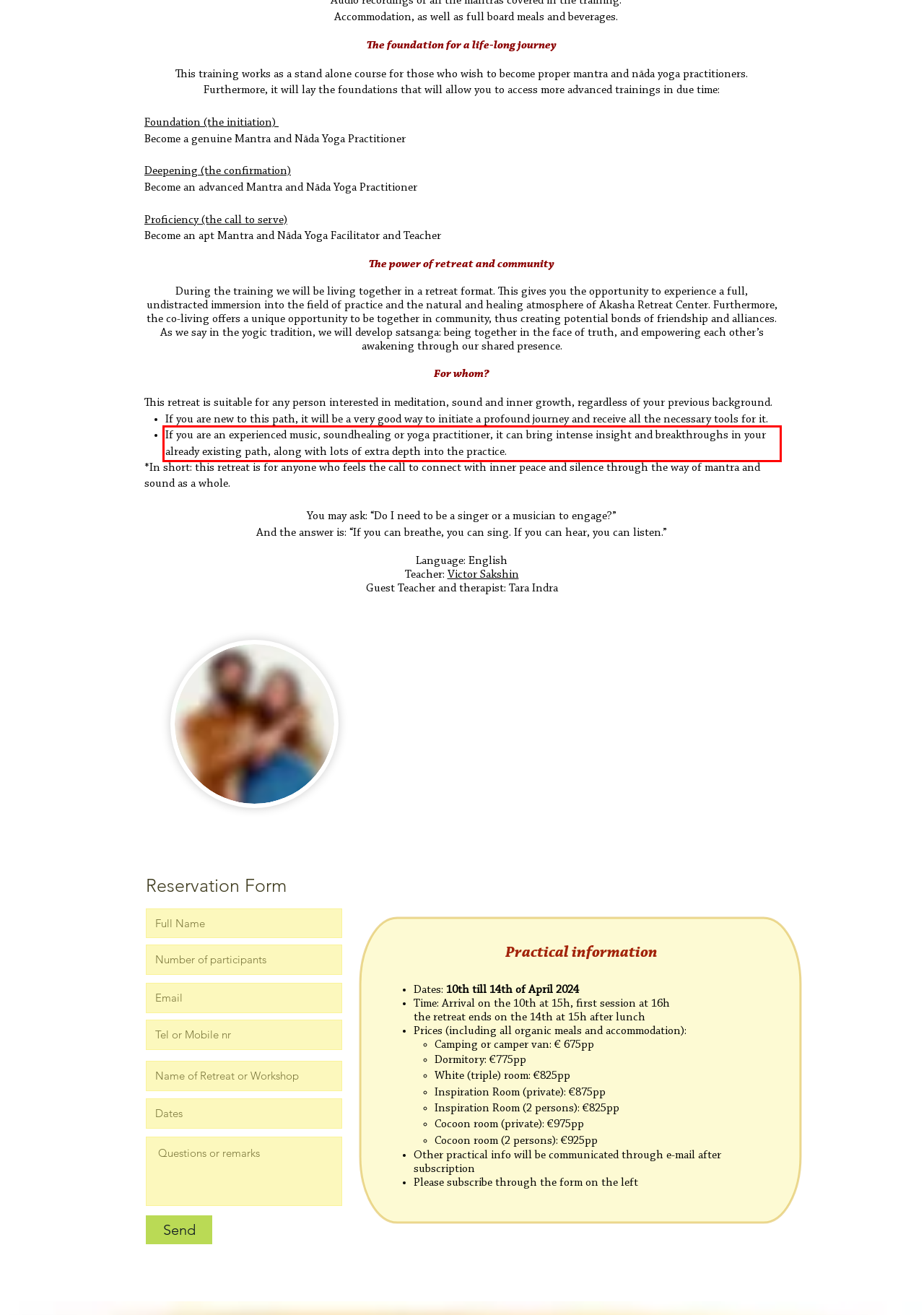Given a screenshot of a webpage containing a red bounding box, perform OCR on the text within this red bounding box and provide the text content.

If you are an experienced music, soundhealing or yoga practitioner, it can bring intense insight and breakthroughs in your already existing path, along with lots of extra depth into the practice.